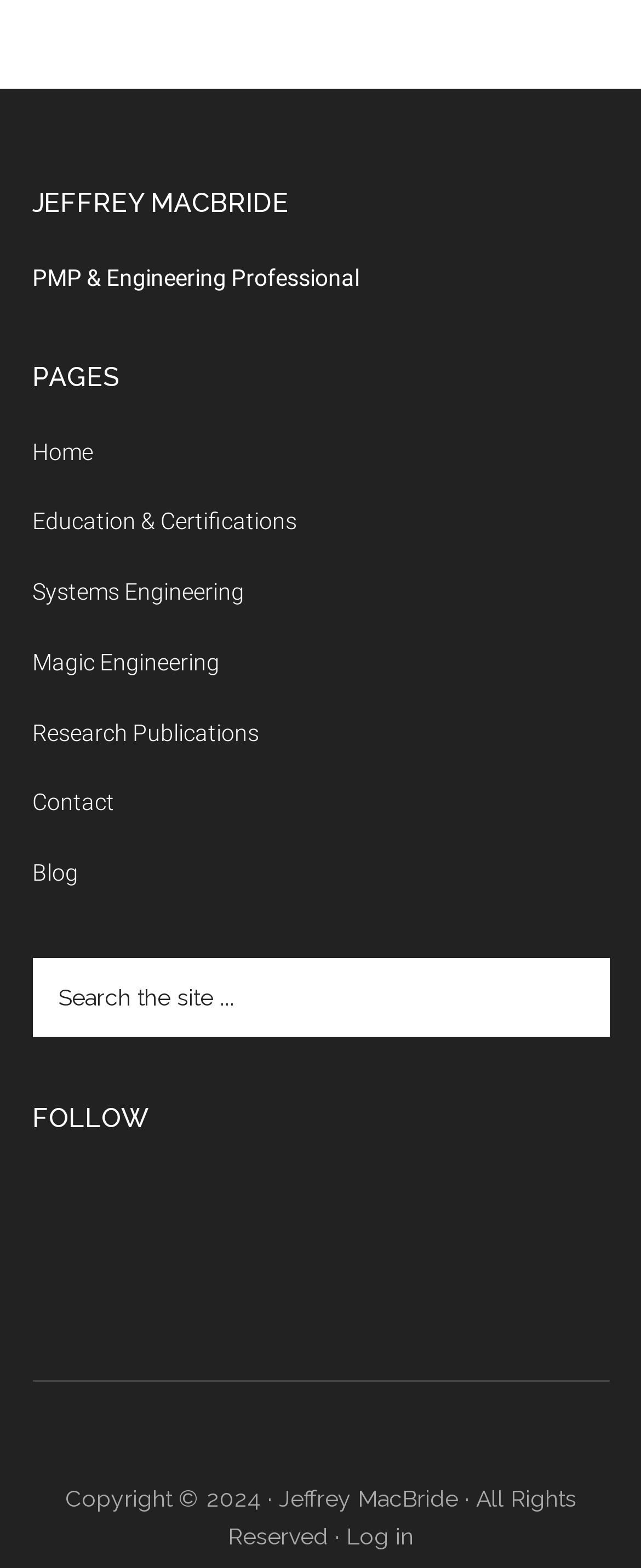Predict the bounding box for the UI component with the following description: "Magic Engineering".

[0.05, 0.414, 0.342, 0.43]